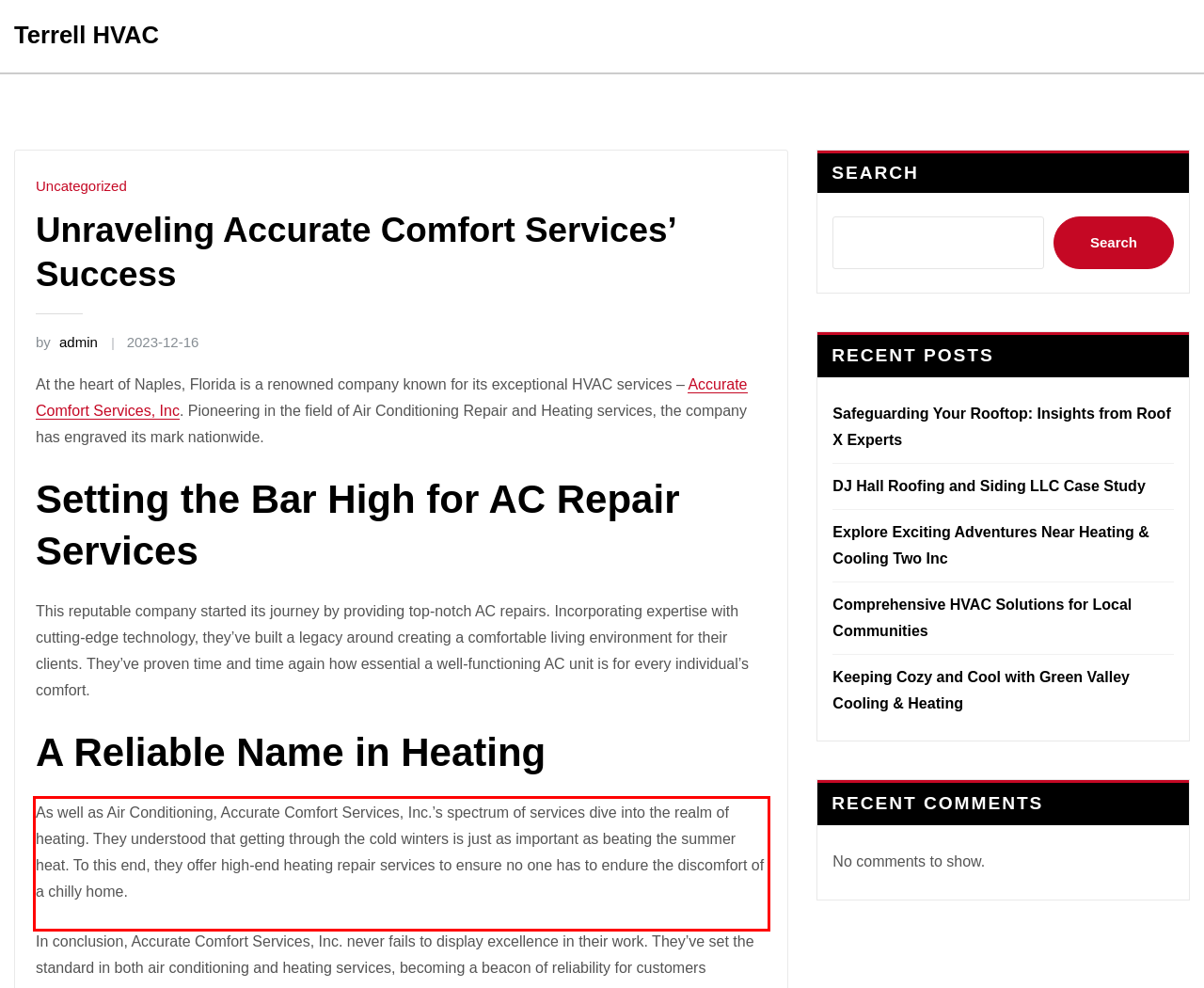Please perform OCR on the text within the red rectangle in the webpage screenshot and return the text content.

As well as Air Conditioning, Accurate Comfort Services, Inc.’s spectrum of services dive into the realm of heating. They understood that getting through the cold winters is just as important as beating the summer heat. To this end, they offer high-end heating repair services to ensure no one has to endure the discomfort of a chilly home.